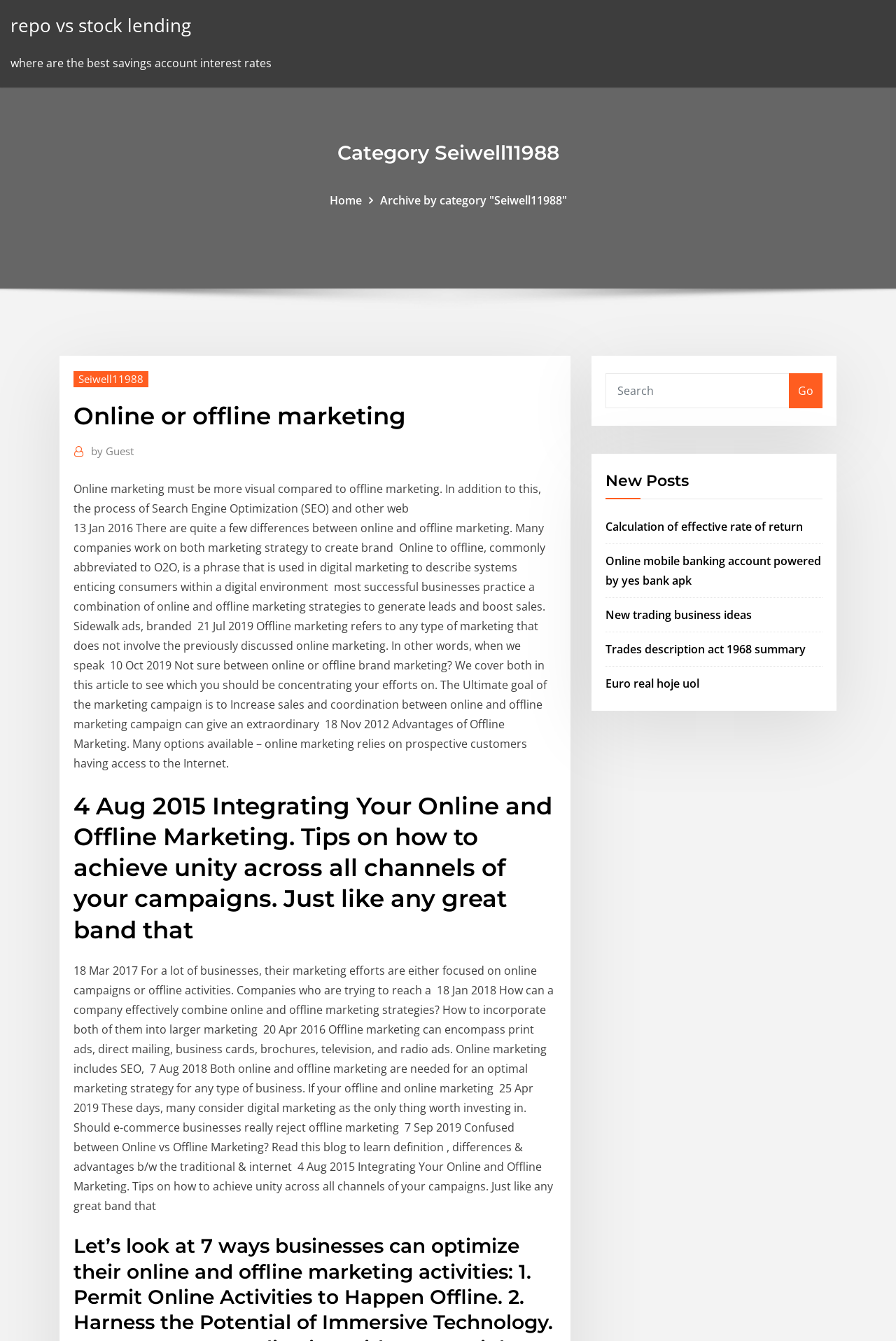Locate the bounding box coordinates of the clickable part needed for the task: "Click on 'Home'".

[0.368, 0.144, 0.404, 0.155]